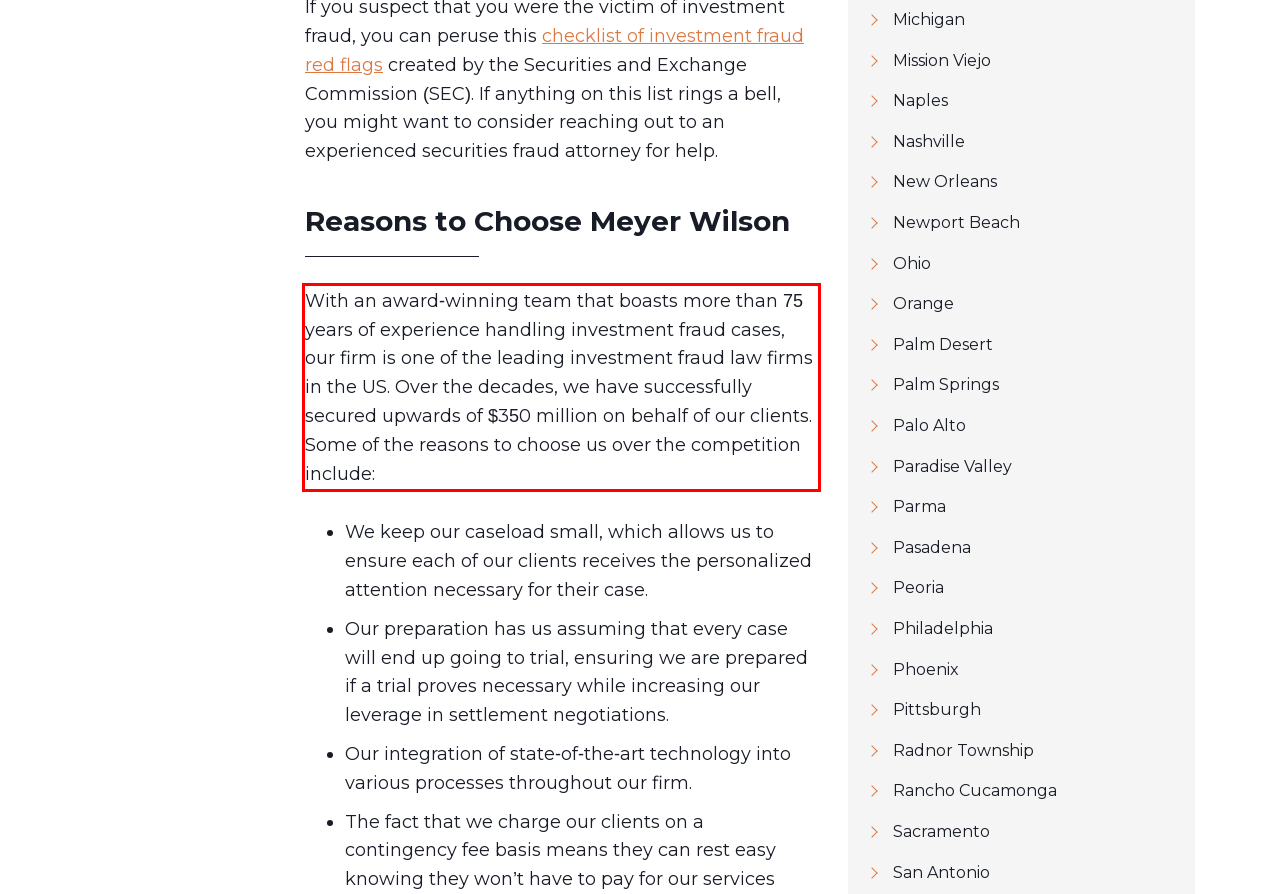Please analyze the screenshot of a webpage and extract the text content within the red bounding box using OCR.

With an award-winning team that boasts more than 75 years of experience handling investment fraud cases, our firm is one of the leading investment fraud law firms in the US. Over the decades, we have successfully secured upwards of $350 million on behalf of our clients. Some of the reasons to choose us over the competition include: